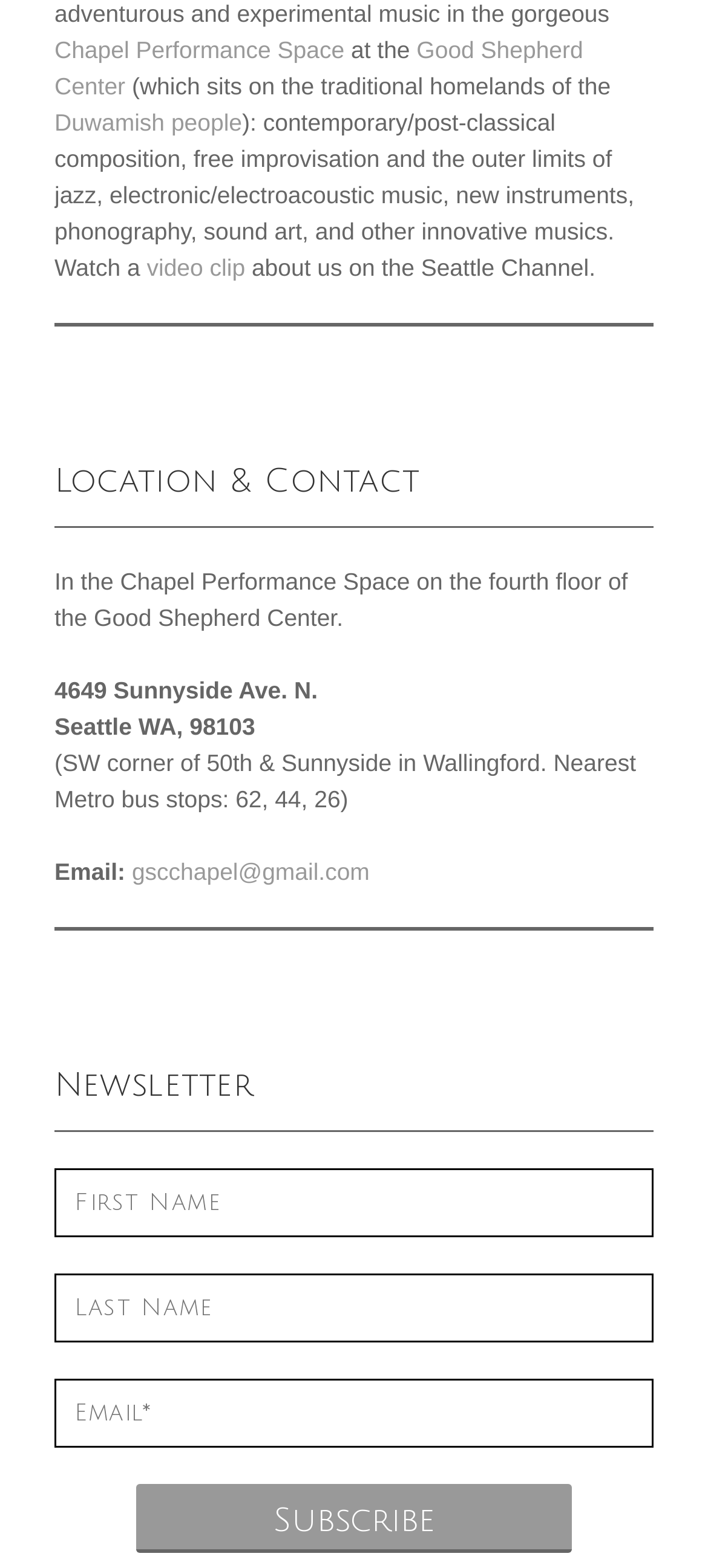Identify the bounding box coordinates of the clickable section necessary to follow the following instruction: "Click the link to learn about the Duwamish people". The coordinates should be presented as four float numbers from 0 to 1, i.e., [left, top, right, bottom].

[0.077, 0.069, 0.342, 0.087]